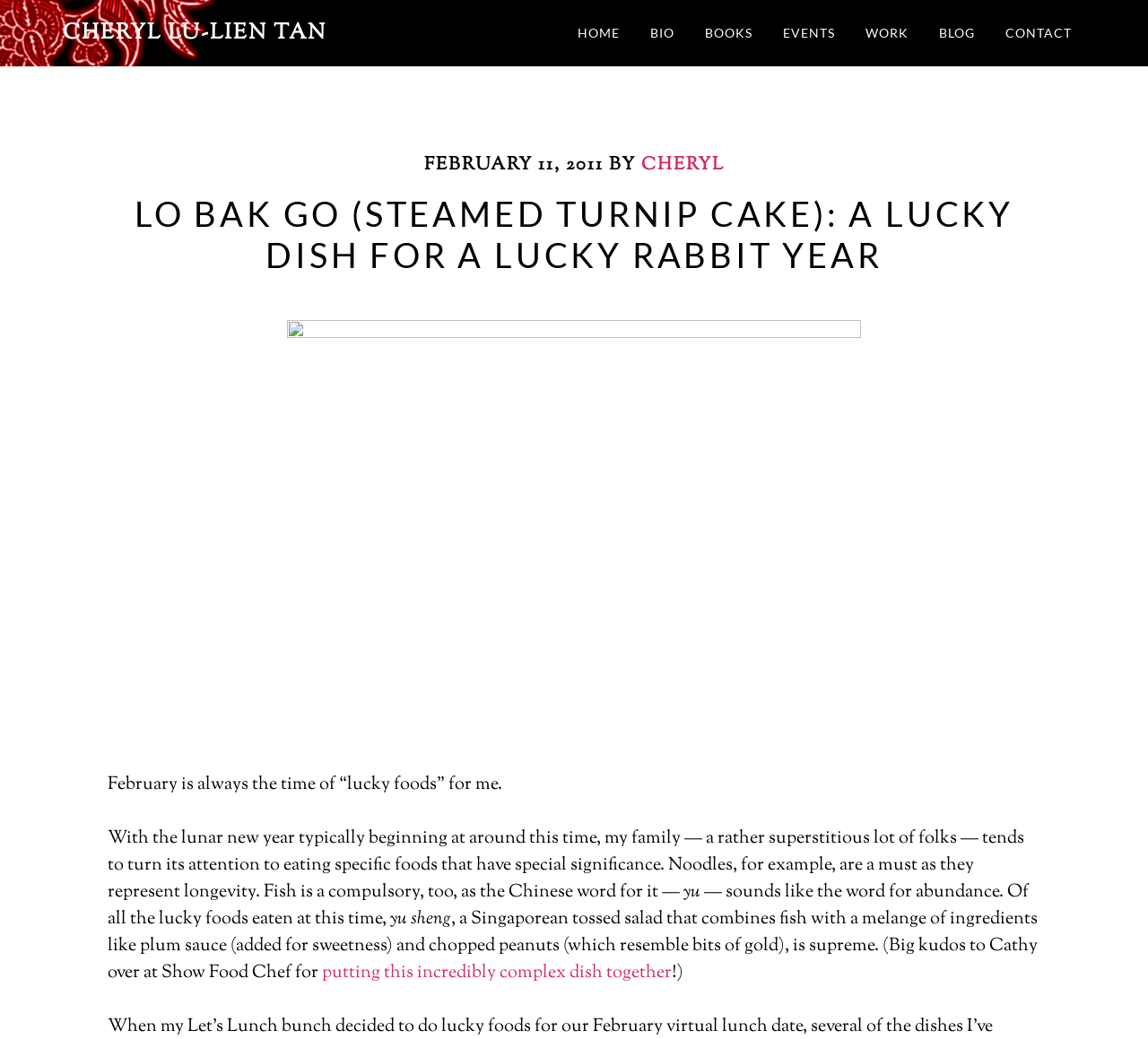Based on the element description Cheryl Lu-Lien Tan, identify the bounding box of the UI element in the given webpage screenshot. The coordinates should be in the format (top-left x, top-left y, bottom-right x, bottom-right y) and must be between 0 and 1.

[0.055, 0.017, 0.284, 0.047]